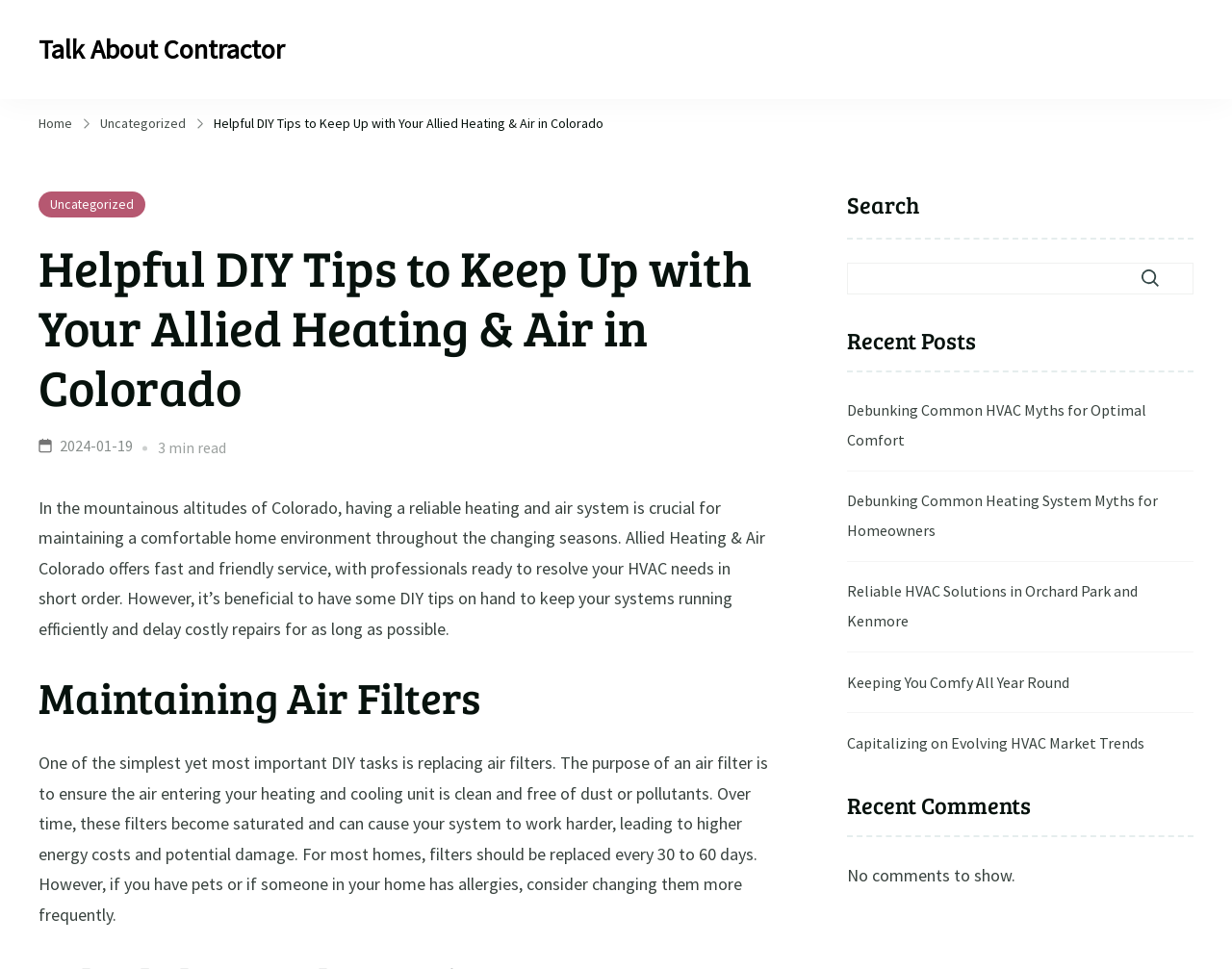Based on what you see in the screenshot, provide a thorough answer to this question: What is the section below the search bar?

The section below the search bar is labeled as 'Recent Posts', which lists several links to recent articles or blog posts, including 'Debunking Common HVAC Myths for Optimal Comfort' and 'Keeping You Comfy All Year Round'.